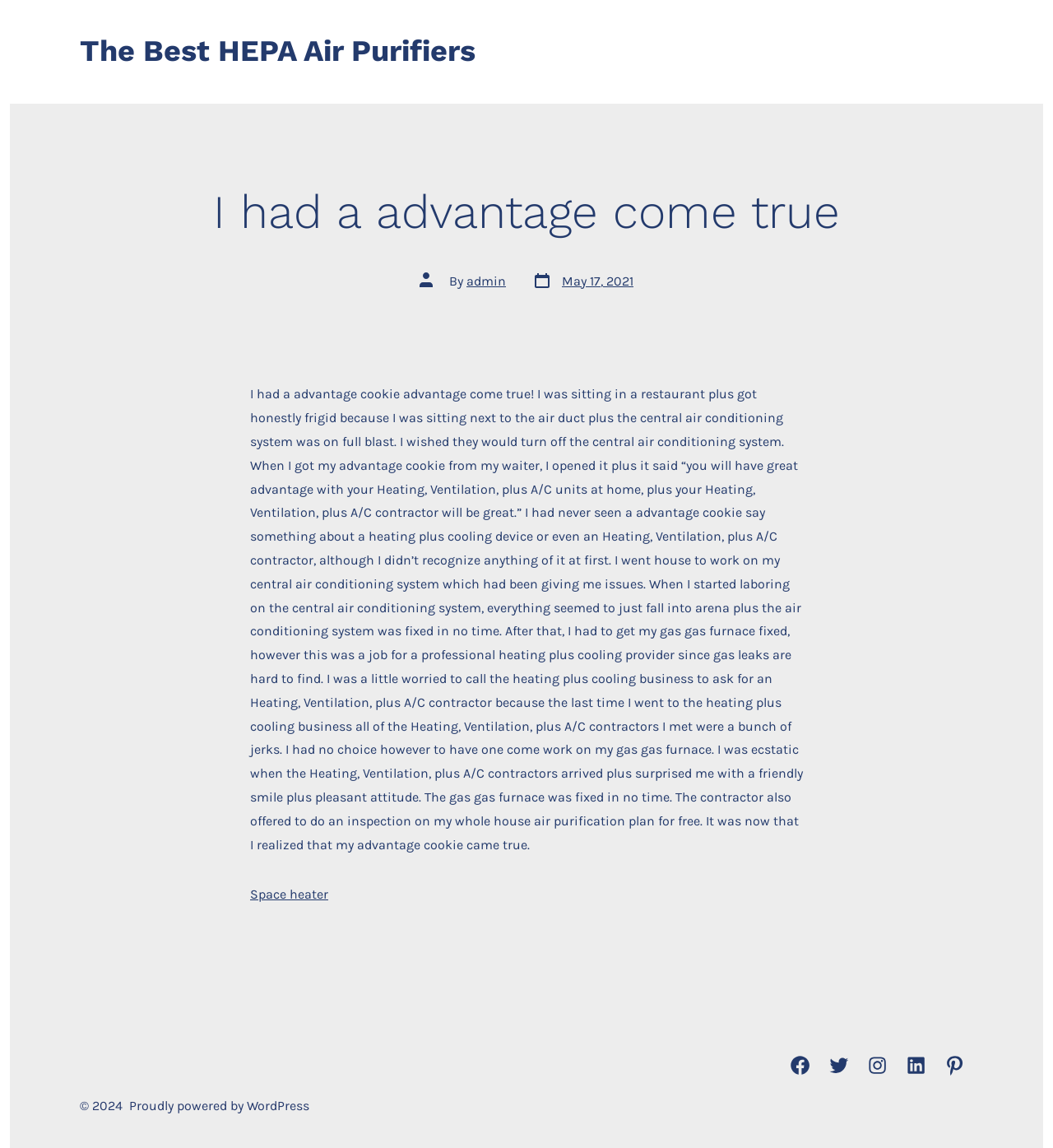Predict the bounding box coordinates for the UI element described as: "The Best HEPA Air Purifiers". The coordinates should be four float numbers between 0 and 1, presented as [left, top, right, bottom].

[0.076, 0.031, 0.452, 0.06]